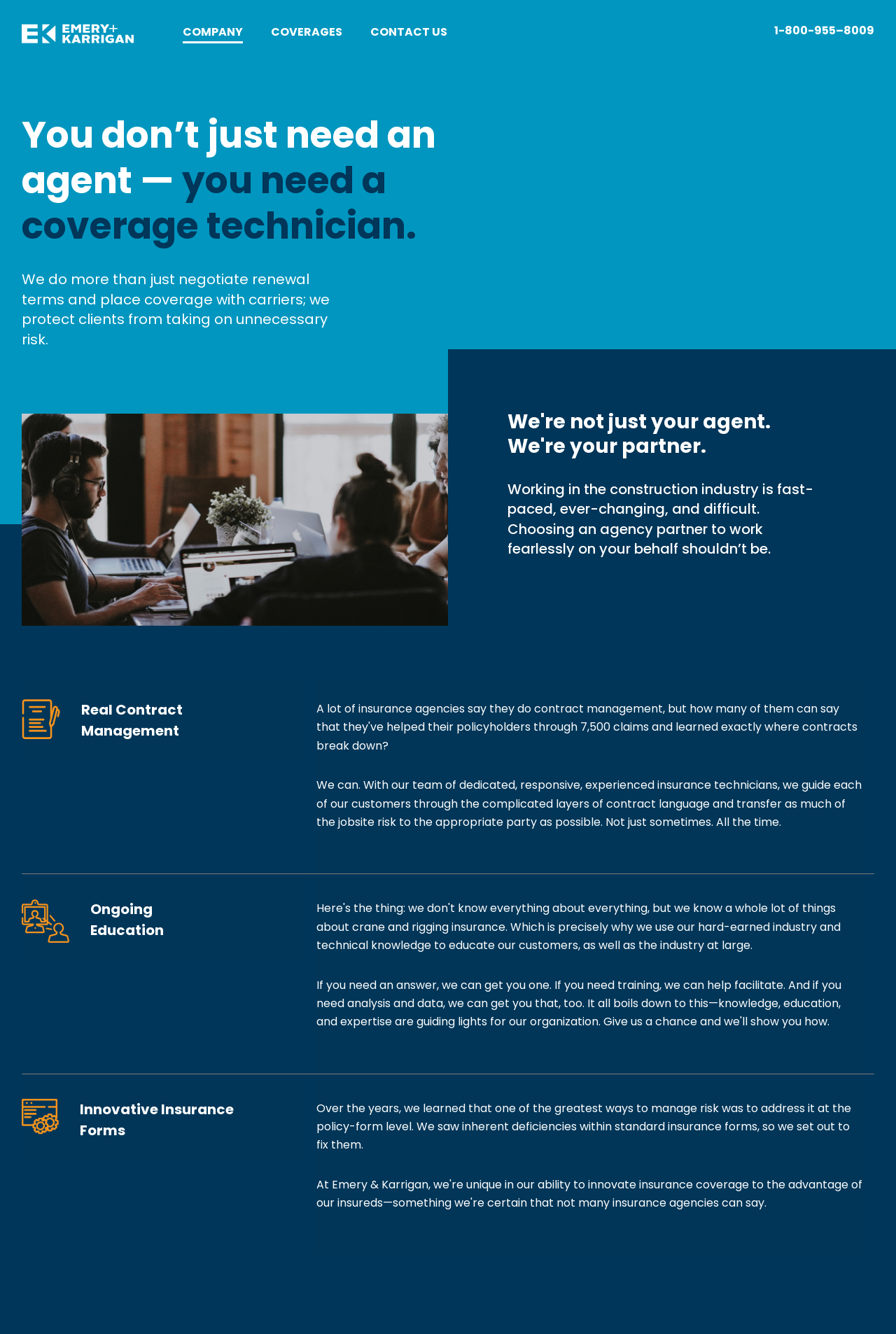Please respond to the question with a concise word or phrase:
What is the company's phone number?

1-800-955-8009